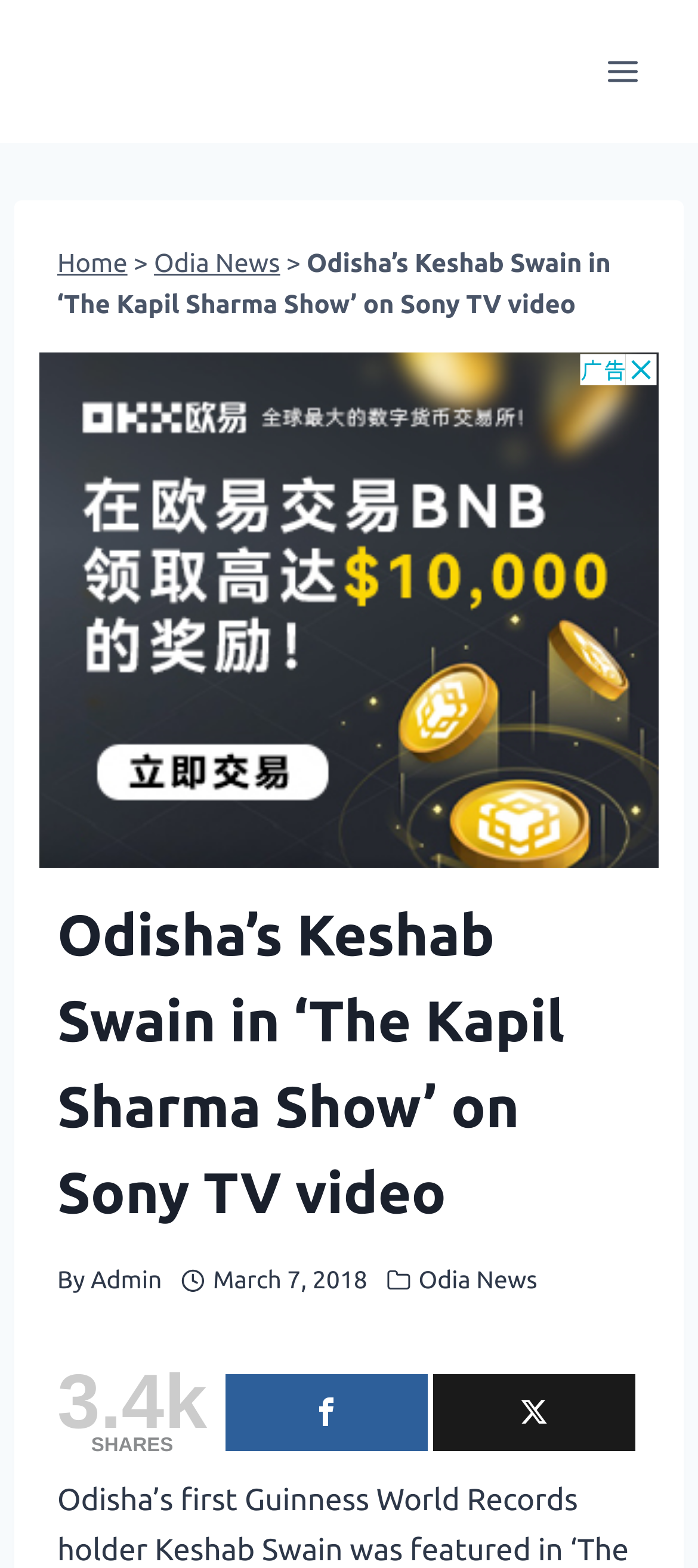Generate a thorough caption detailing the webpage content.

The webpage is about Keshab Swain, a coconut breaker from Odisha who was featured in The Kapil Sharma Show on Sony TV. At the top-left corner, there is a link to "Incredible Orissa" accompanied by an image with the same name. On the top-right corner, there is a button to open a menu.

When the menu is expanded, a header section appears, containing links to "Home" and "Odia News", as well as a title "Odisha’s Keshab Swain in ‘The Kapil Sharma Show’ on Sony TV video". Below this title, there is an iframe displaying an advertisement.

The main content of the webpage is a news article with the same title as the header, which is about Keshab Swain's appearance on The Kapil Sharma Show. The article is attributed to "Admin" and has a timestamp of March 7, 2018. There are also images representing hours and categories.

At the bottom of the article, there are social media sharing options, including a share count of 3.4k, and links to share the article on social media platforms.